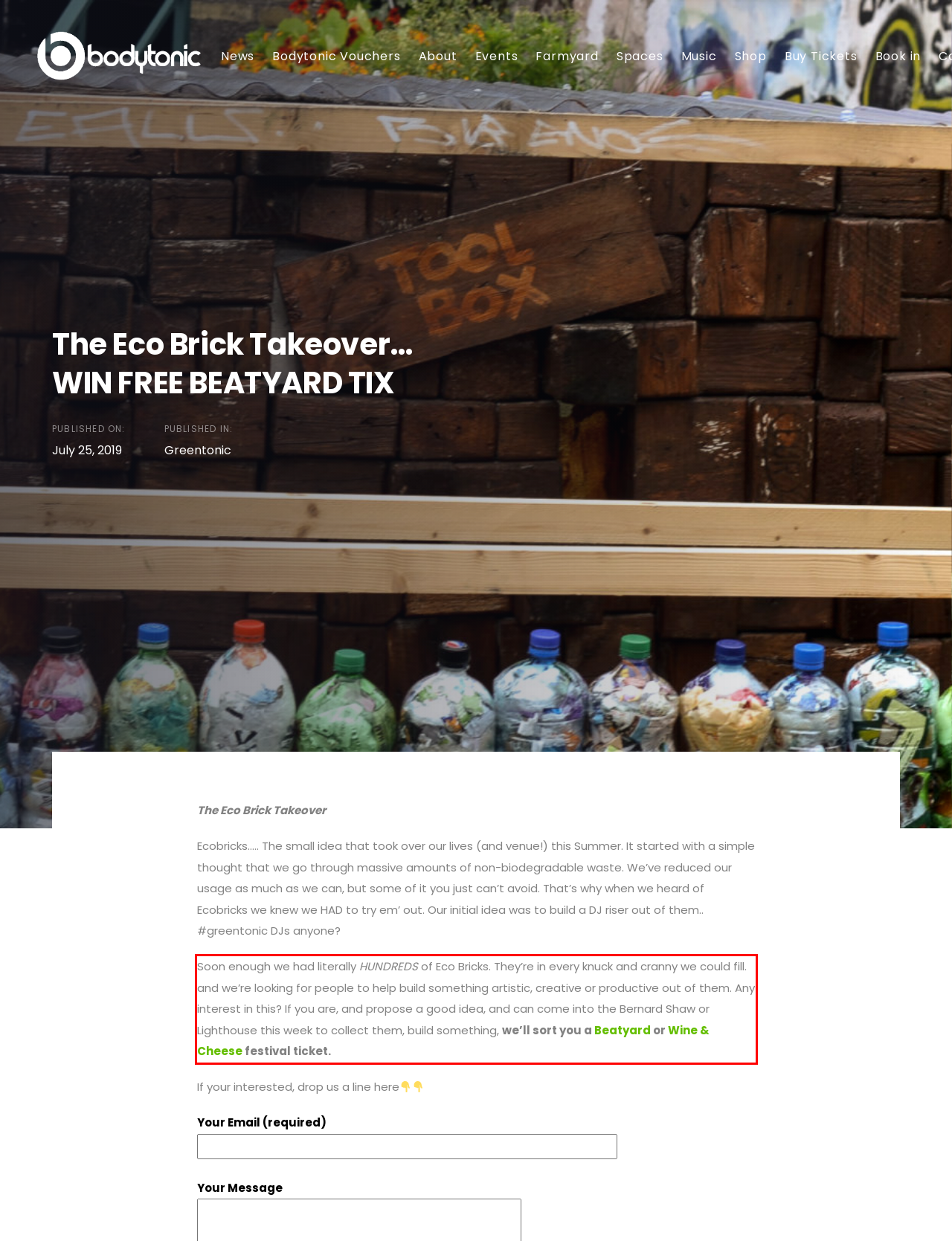You are provided with a screenshot of a webpage featuring a red rectangle bounding box. Extract the text content within this red bounding box using OCR.

Soon enough we had literally HUNDREDS of Eco Bricks. They’re in every knuck and cranny we could fill. and we’re looking for people to help build something artistic, creative or productive out of them. Any interest in this? If you are, and propose a good idea, and can come into the Bernard Shaw or Lighthouse this week to collect them, build something, we’ll sort you a Beatyard or Wine & Cheese festival ticket.